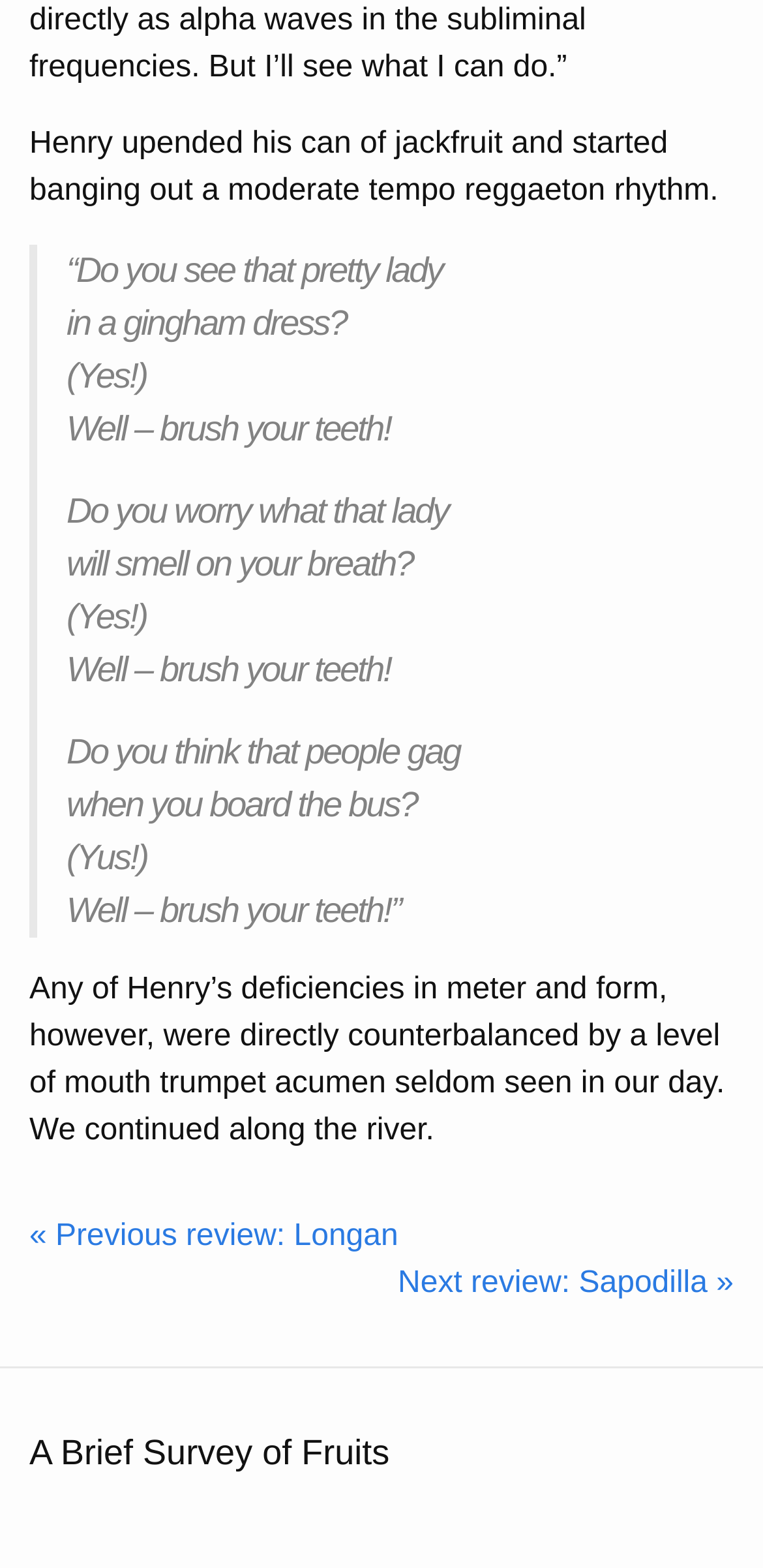Refer to the image and provide a thorough answer to this question:
What is the author's opinion of Henry's mouth trumpet skills?

The text states that Henry's level of mouth trumpet acumen is seldom seen in our day, implying that the author has a high opinion of Henry's skills.